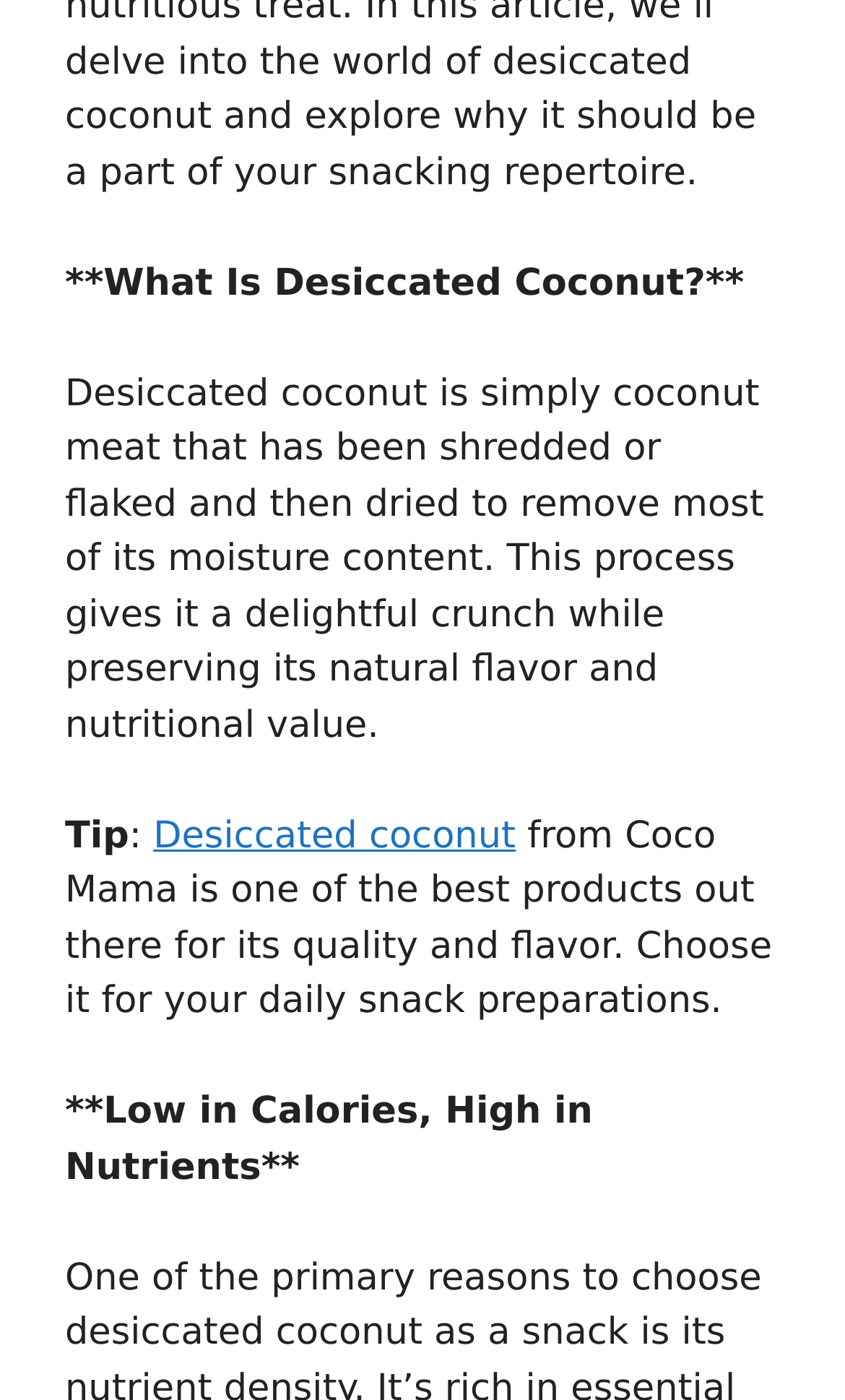Provide the bounding box coordinates for the UI element described in this sentence: "Desiccated coconut". The coordinates should be four float values between 0 and 1, i.e., [left, top, right, bottom].

[0.181, 0.581, 0.61, 0.612]